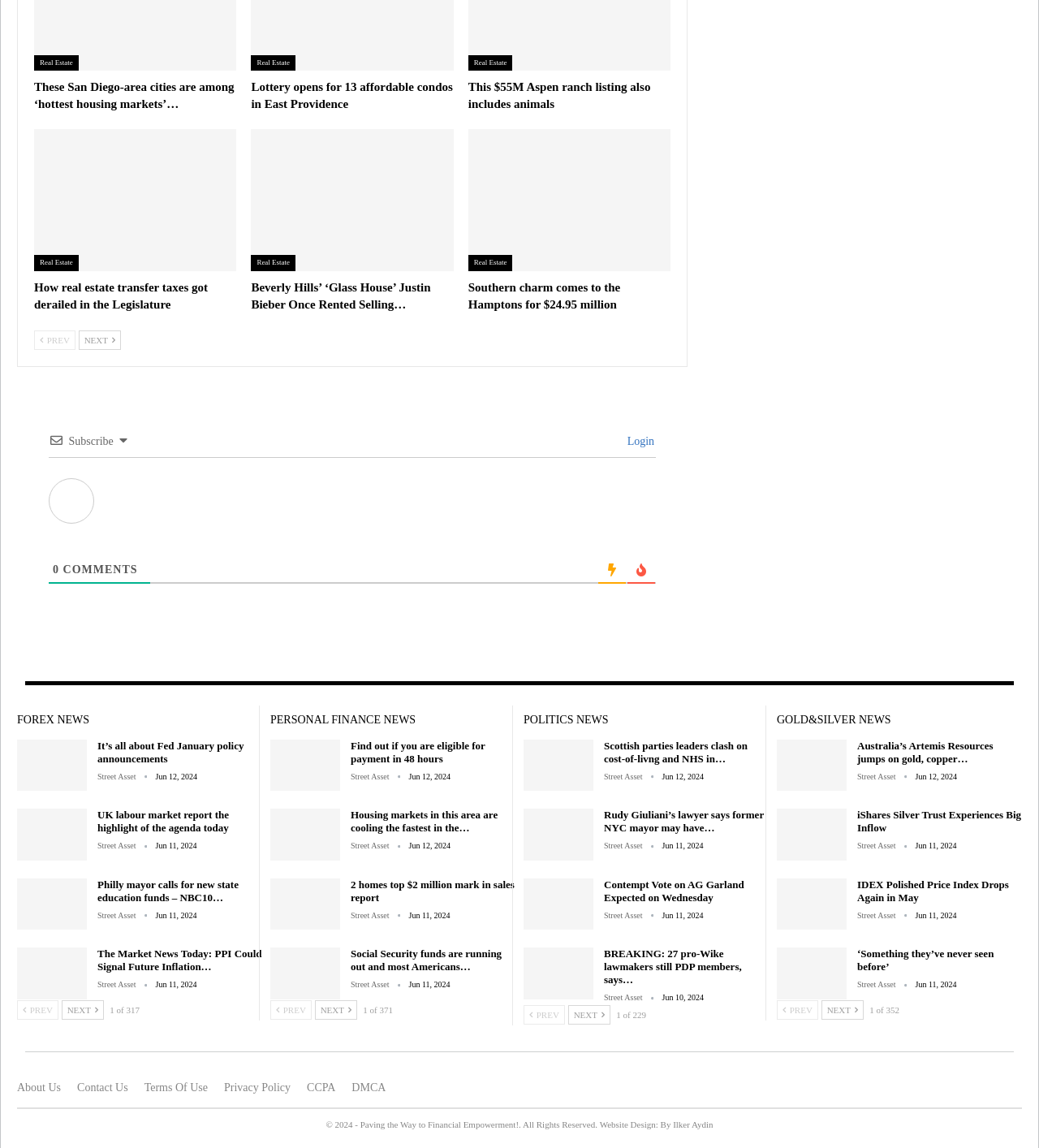Can you show the bounding box coordinates of the region to click on to complete the task described in the instruction: "Click on 'Login'"?

[0.599, 0.379, 0.63, 0.39]